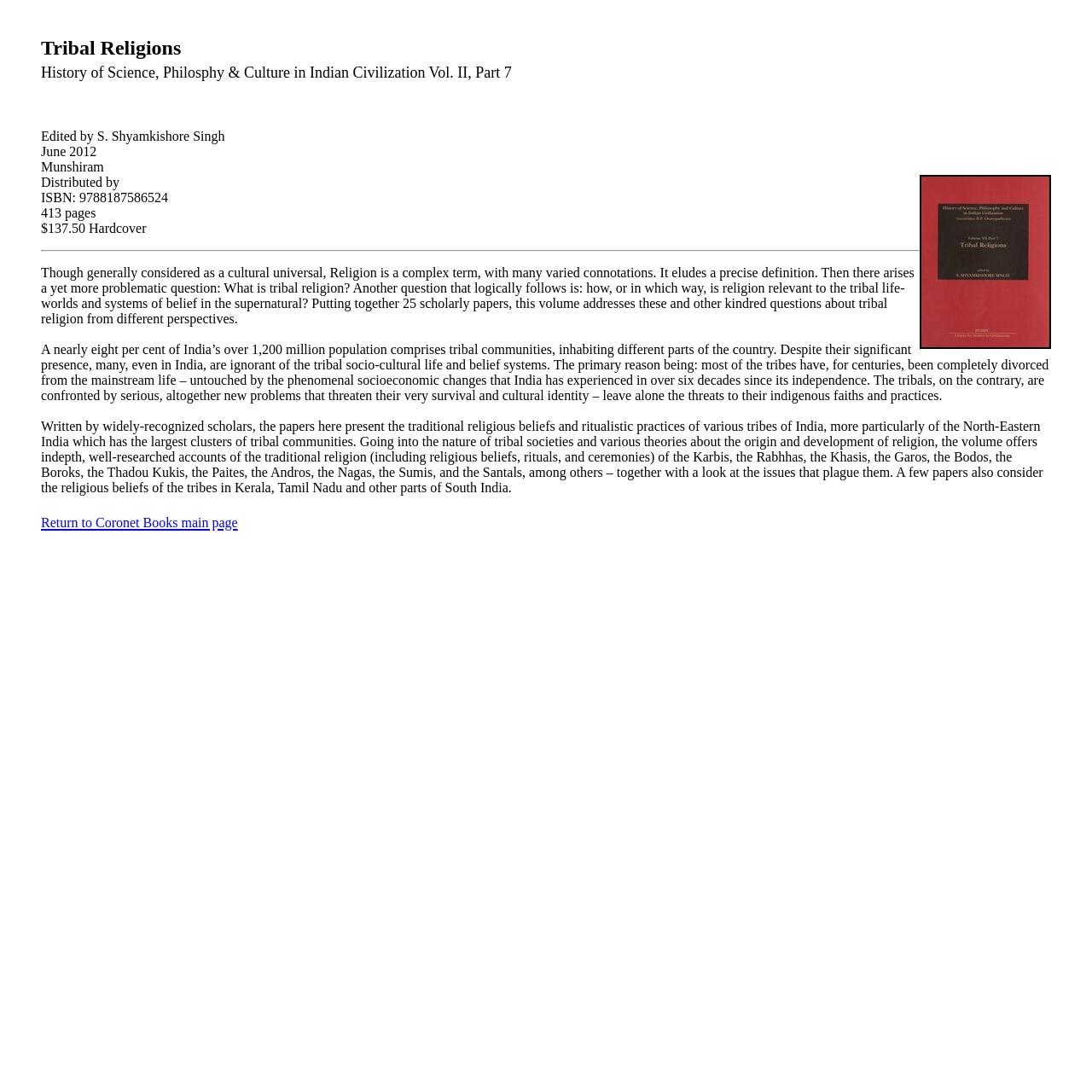Who is the editor of the book?
Answer briefly with a single word or phrase based on the image.

S. Shyamkishore Singh